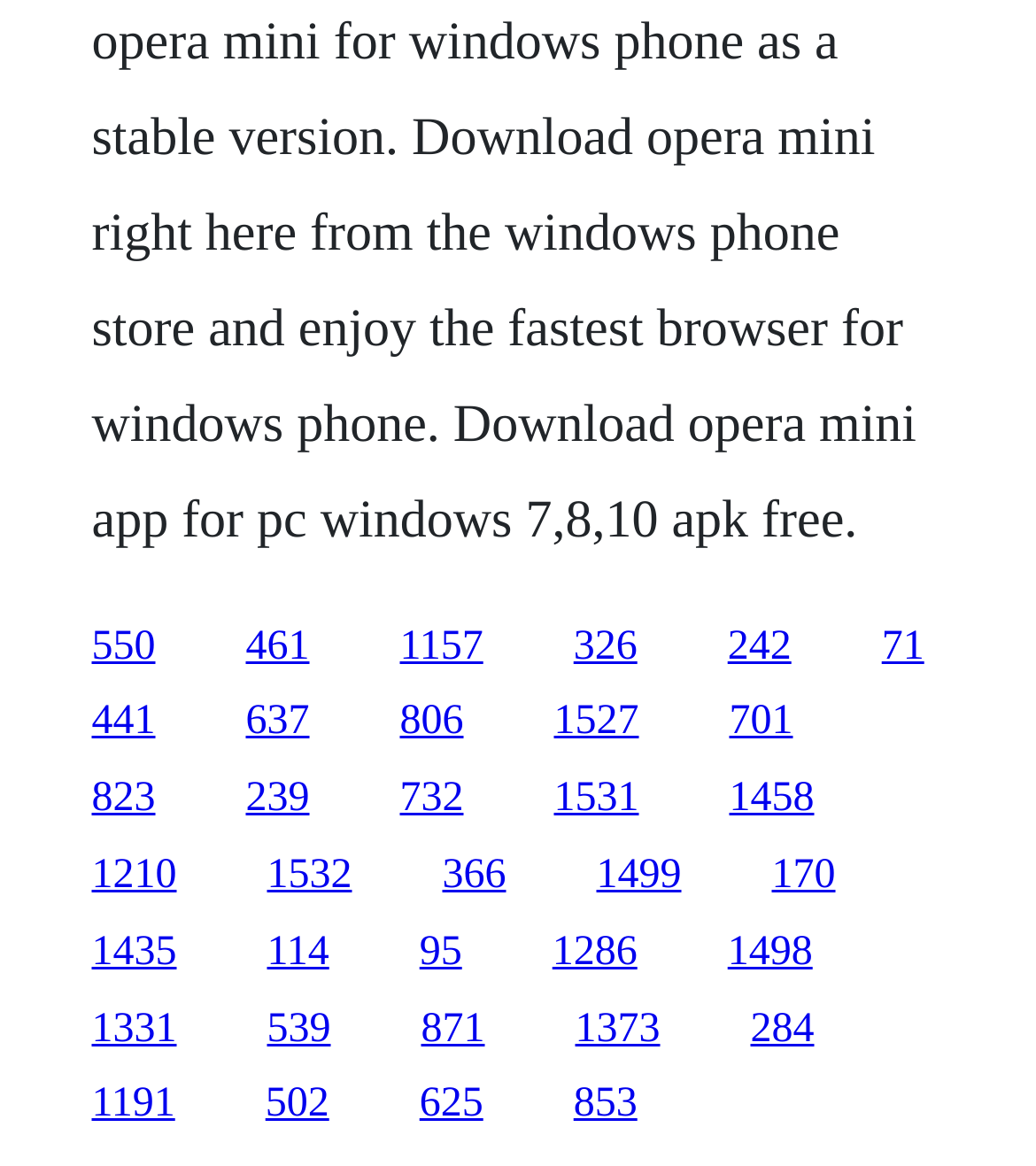How many links are in the top half of the webpage?
Based on the screenshot, provide your answer in one word or phrase.

15